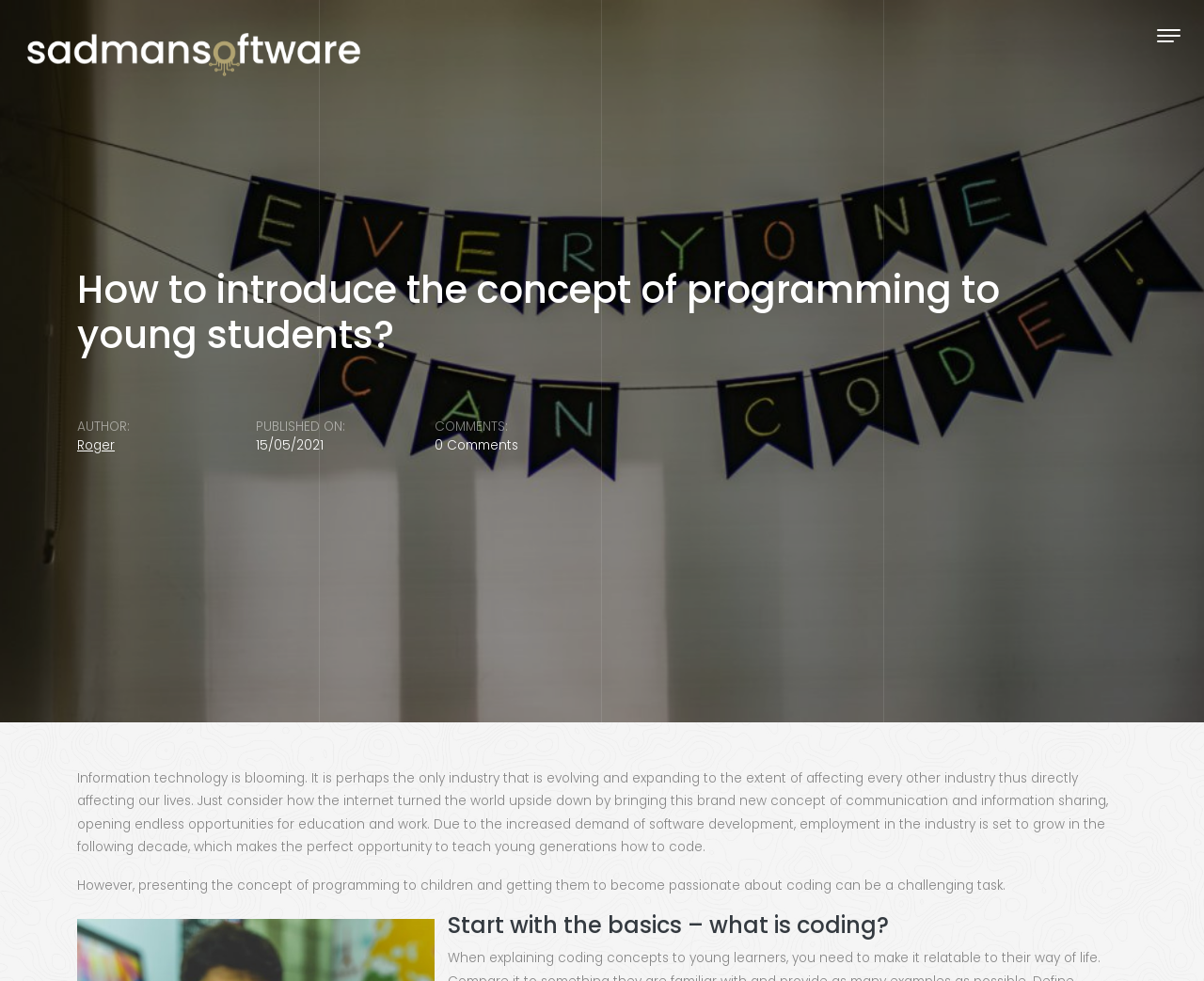Answer the question with a single word or phrase: 
What is the topic of the first section?

what is coding